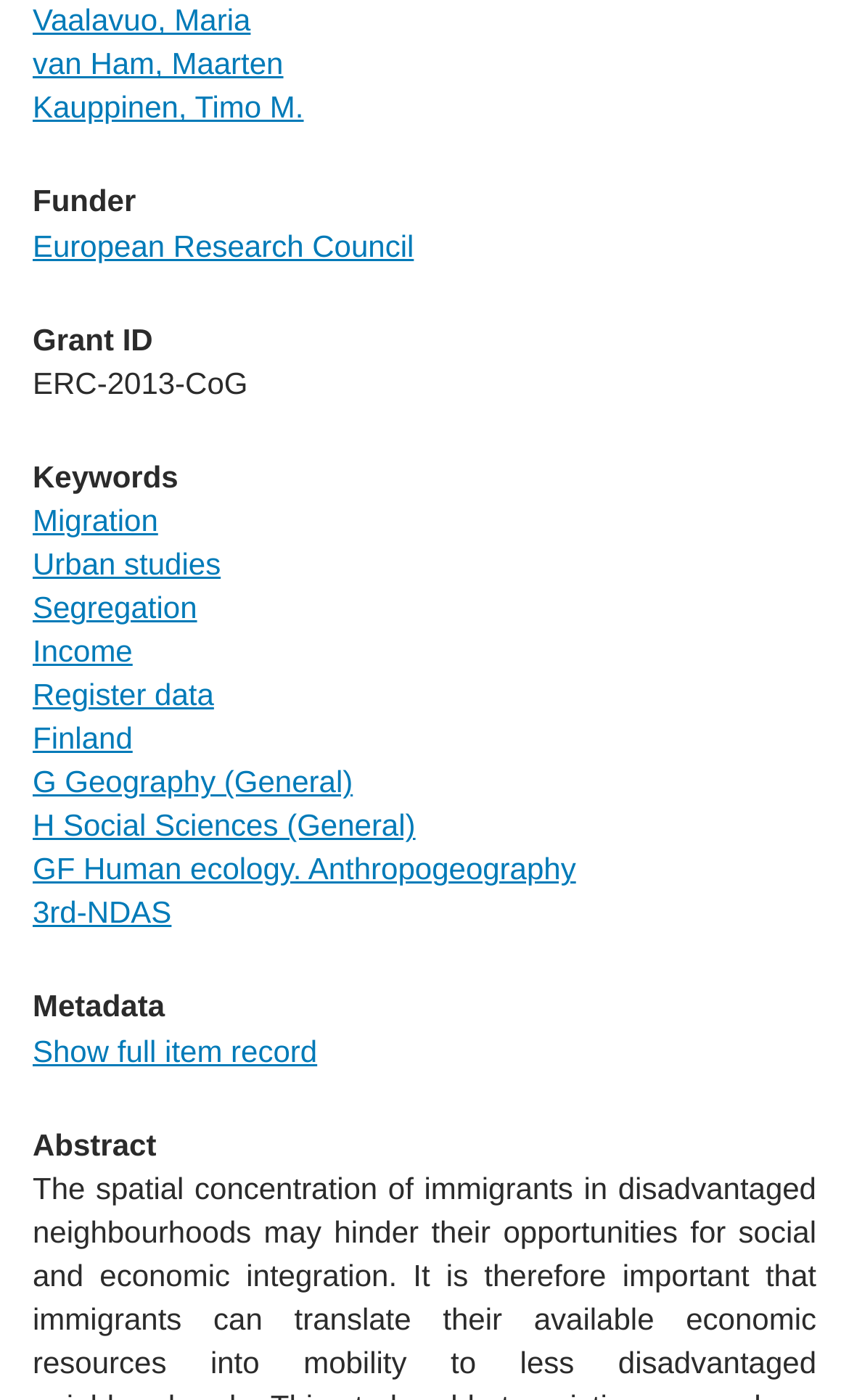How many authors are listed?
Provide a well-explained and detailed answer to the question.

I counted the number of links at the top of the page, which are 'Vaalavuo, Maria', 'van Ham, Maarten', and 'Kauppinen, Timo M.'. These are likely the authors of the item being described.